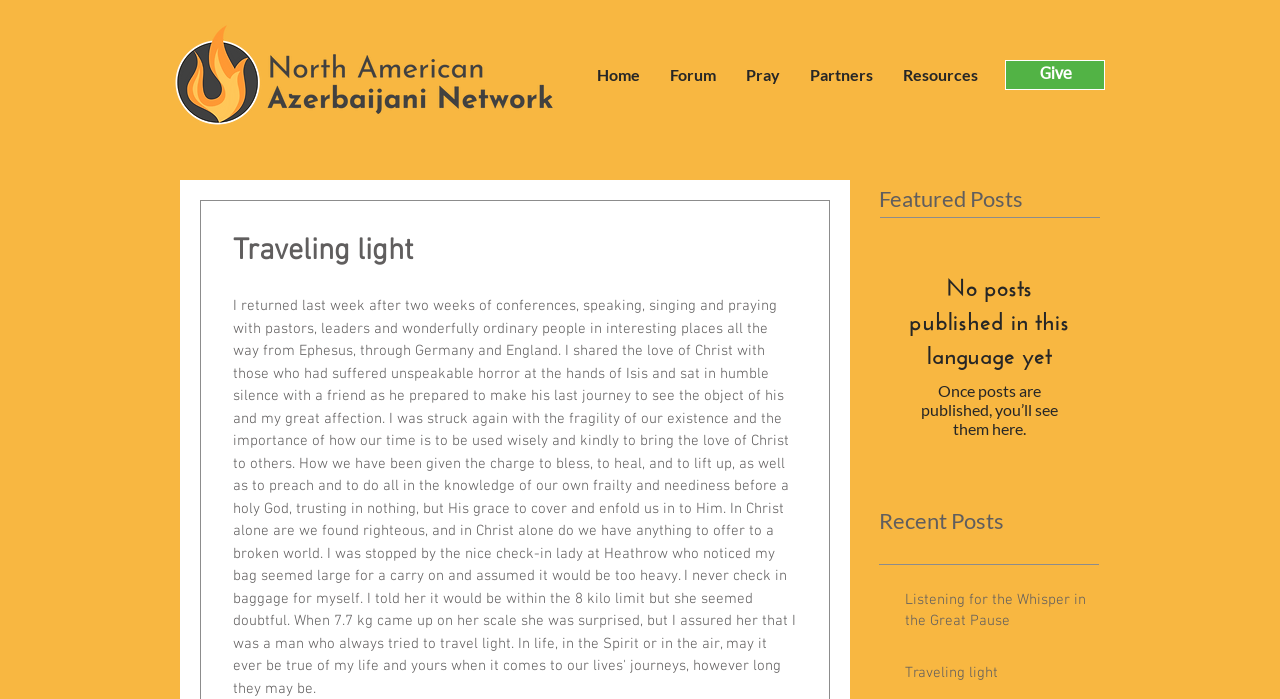How many links are in the navigation?
Answer with a single word or phrase, using the screenshot for reference.

5